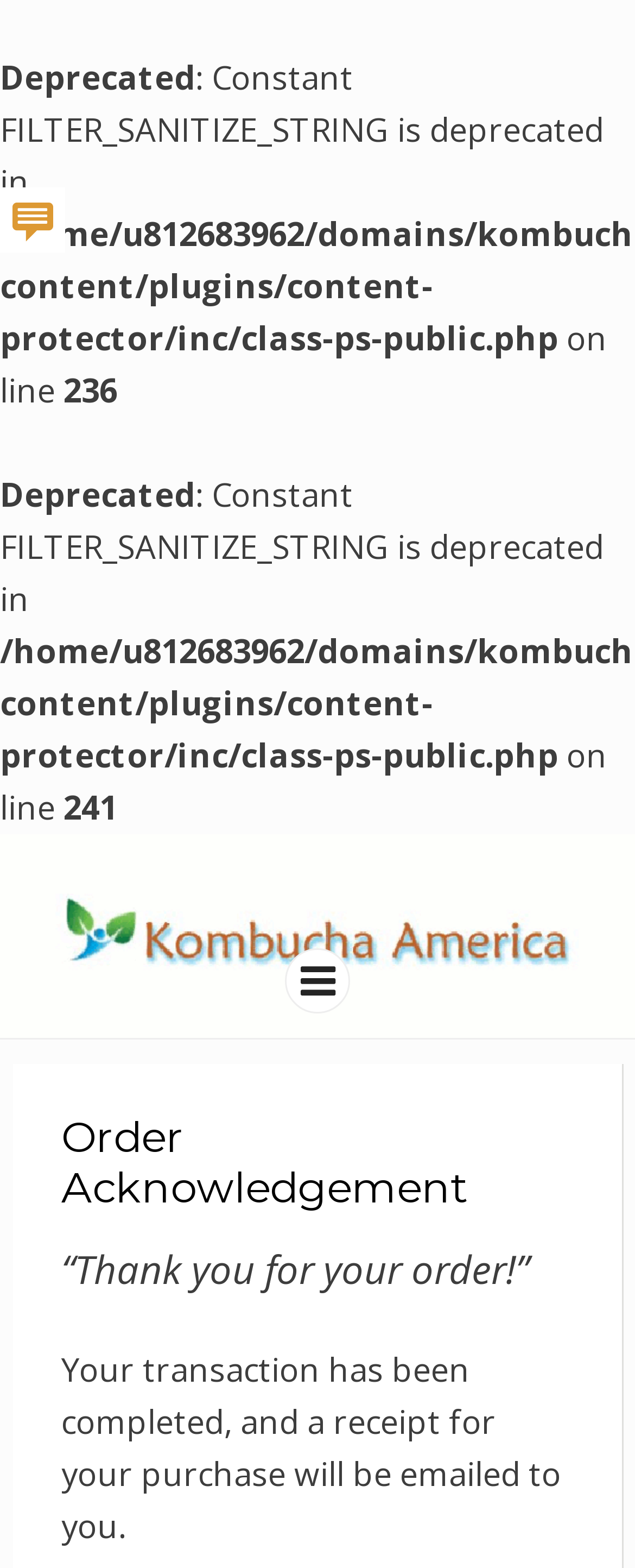Please use the details from the image to answer the following question comprehensively:
What is the topic of the webpage?

The topic of the webpage is Kombucha, as it mentions Kombucha cultures and Kombucha tea, and the company name is Kombucha America.